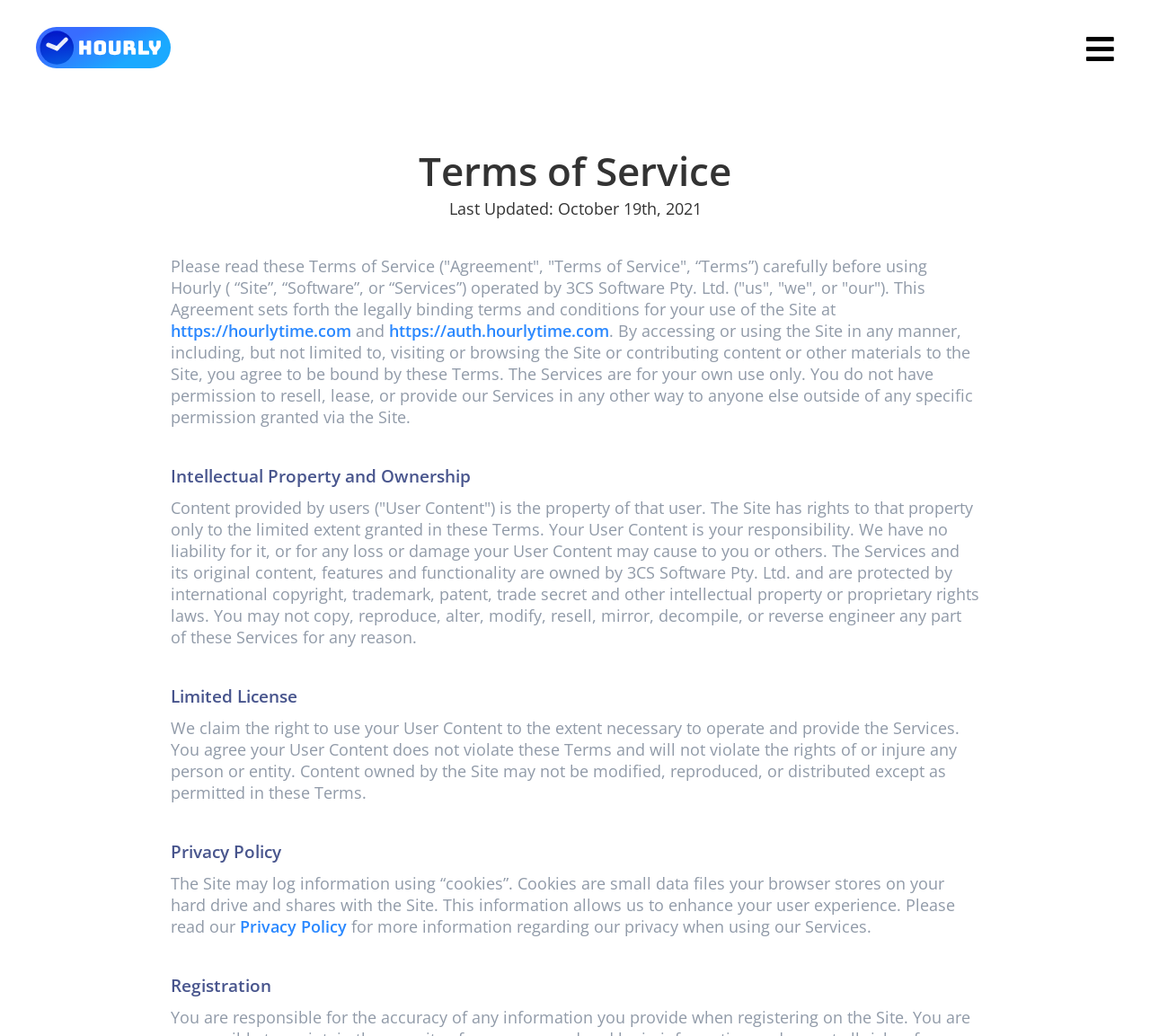Please provide a comprehensive response to the question below by analyzing the image: 
What is the purpose of the cookies used by the Site?

I found the answer by reading the StaticText element under the 'Privacy Policy' heading, which mentions that the Site may log information using 'cookies' to enhance the user experience.